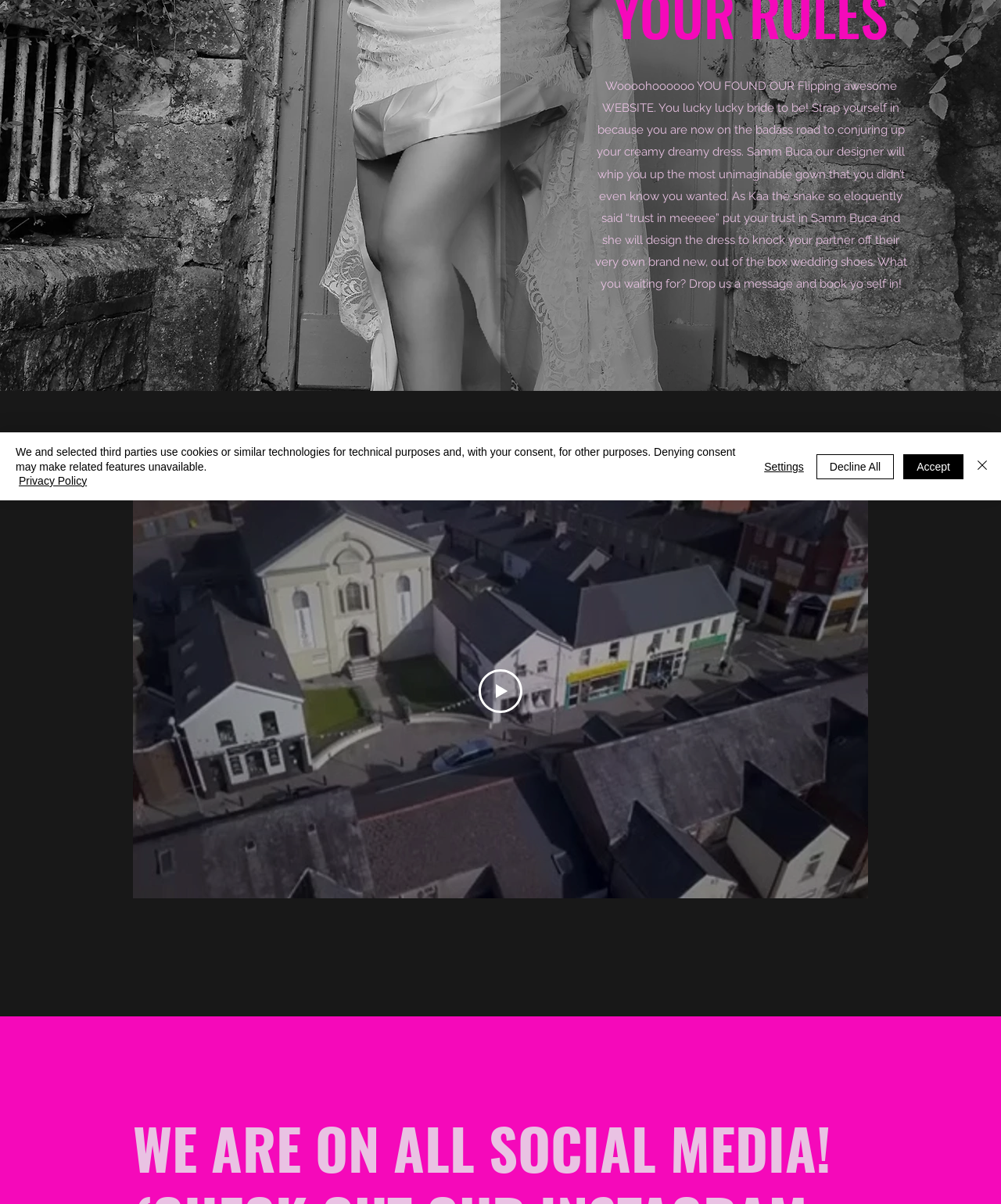Please determine the bounding box coordinates, formatted as (top-left x, top-left y, bottom-right x, bottom-right y), with all values as floating point numbers between 0 and 1. Identify the bounding box of the region described as: Decline All

[0.815, 0.377, 0.893, 0.398]